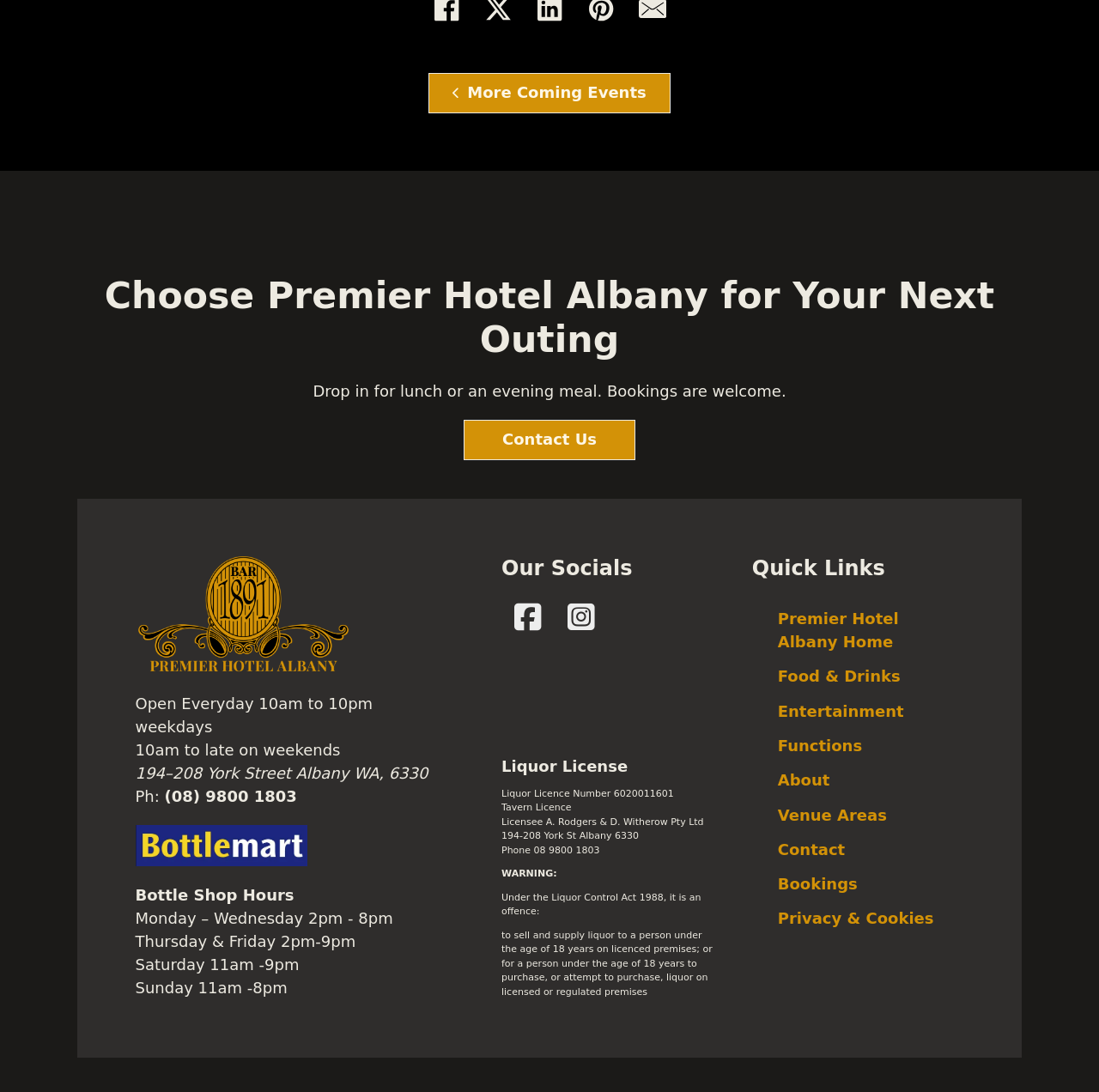What is the phone number of the hotel?
Examine the screenshot and reply with a single word or phrase.

(08) 9800 1803